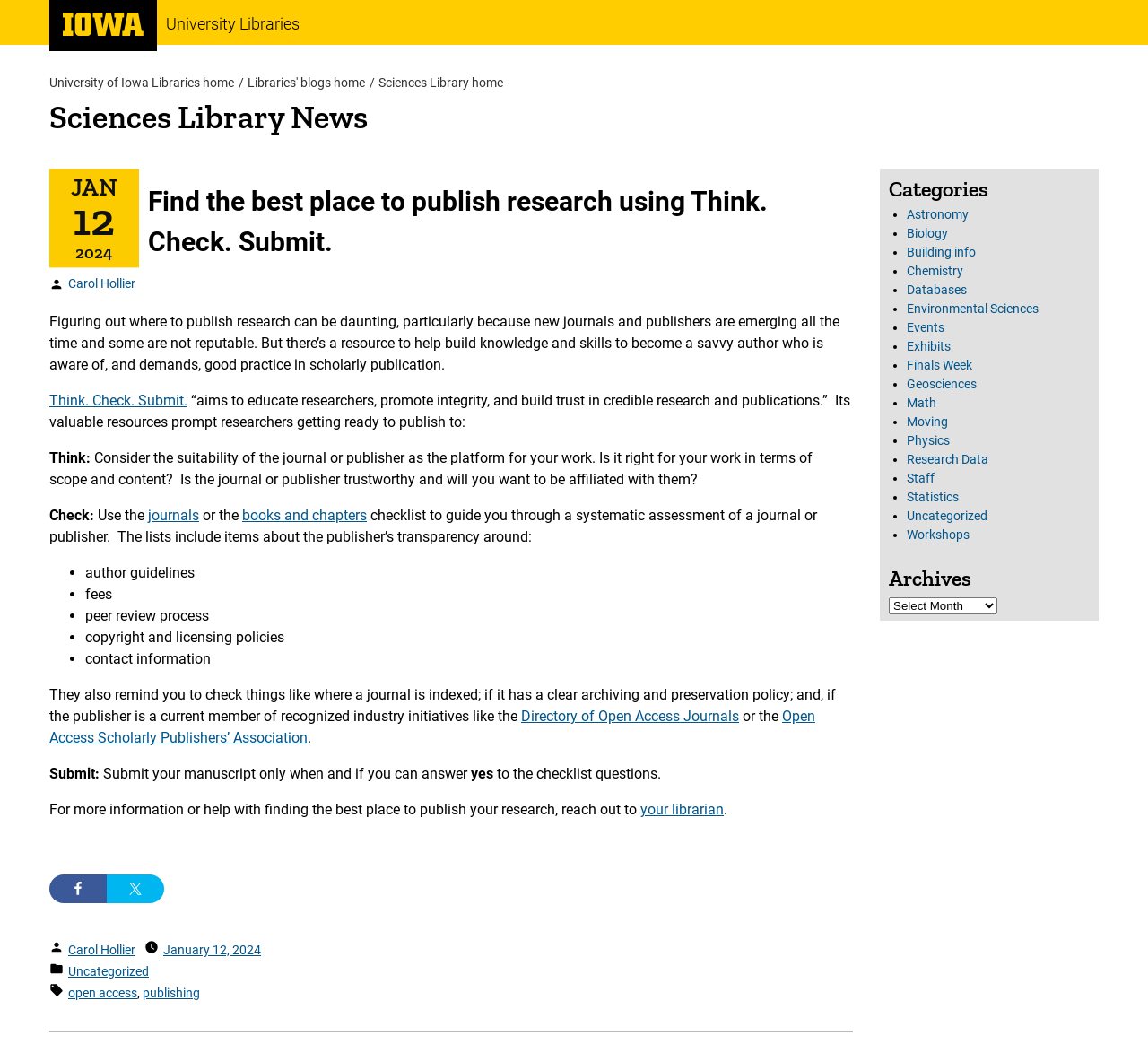Please specify the bounding box coordinates of the element that should be clicked to execute the given instruction: 'Click the University Libraries link'. Ensure the coordinates are four float numbers between 0 and 1, expressed as [left, top, right, bottom].

[0.144, 0.014, 0.261, 0.032]